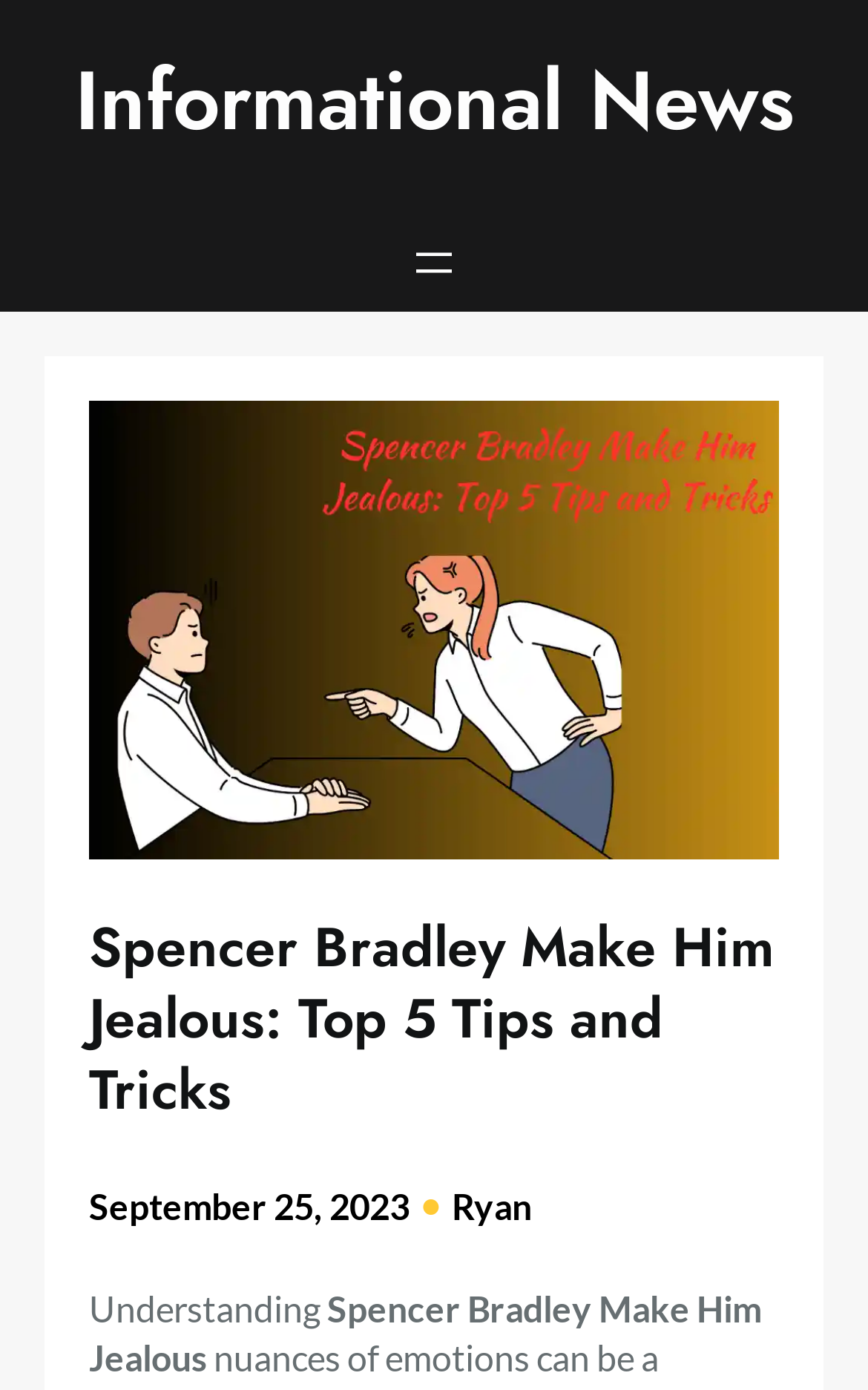Is there a menu on the webpage?
Using the image as a reference, give a one-word or short phrase answer.

Yes